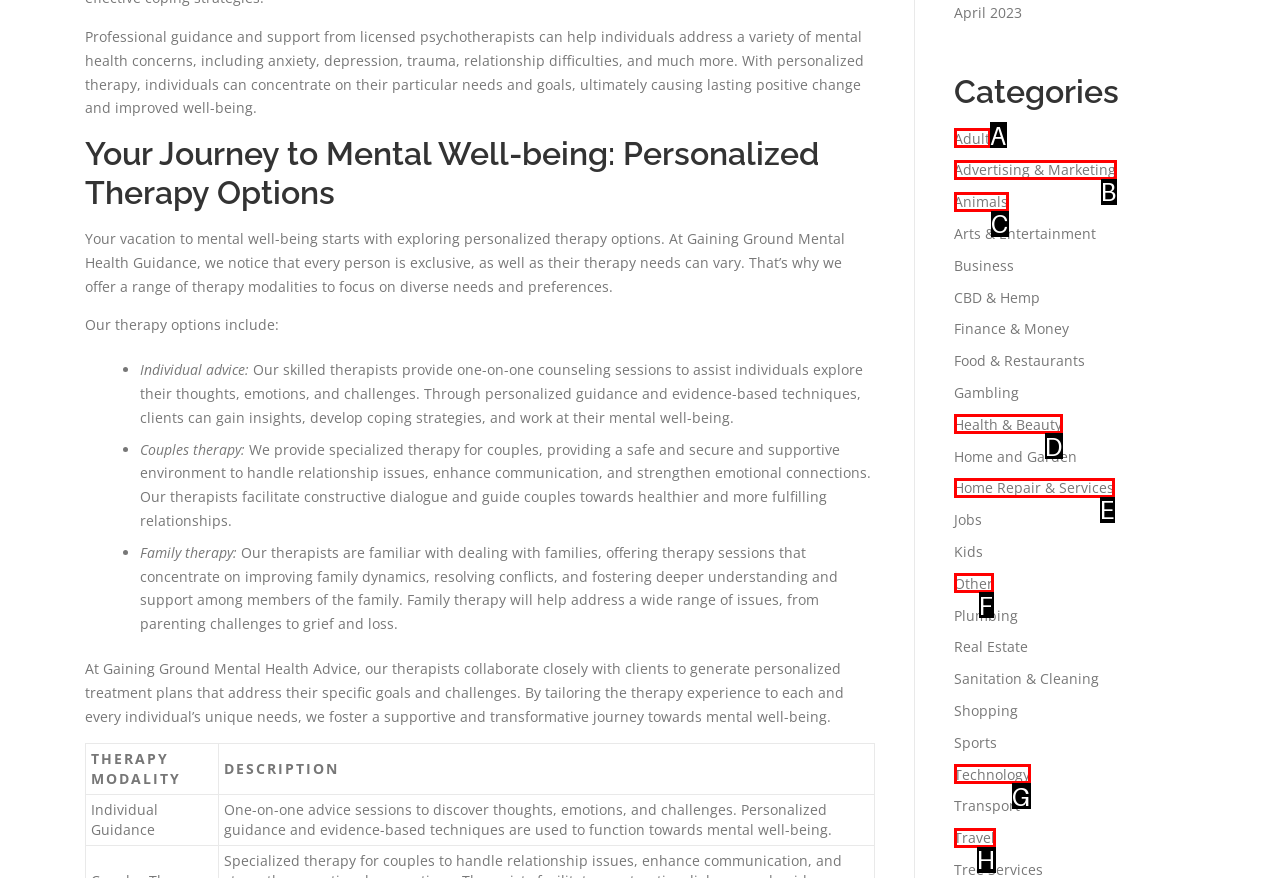Determine which HTML element fits the description: Technology. Answer with the letter corresponding to the correct choice.

G